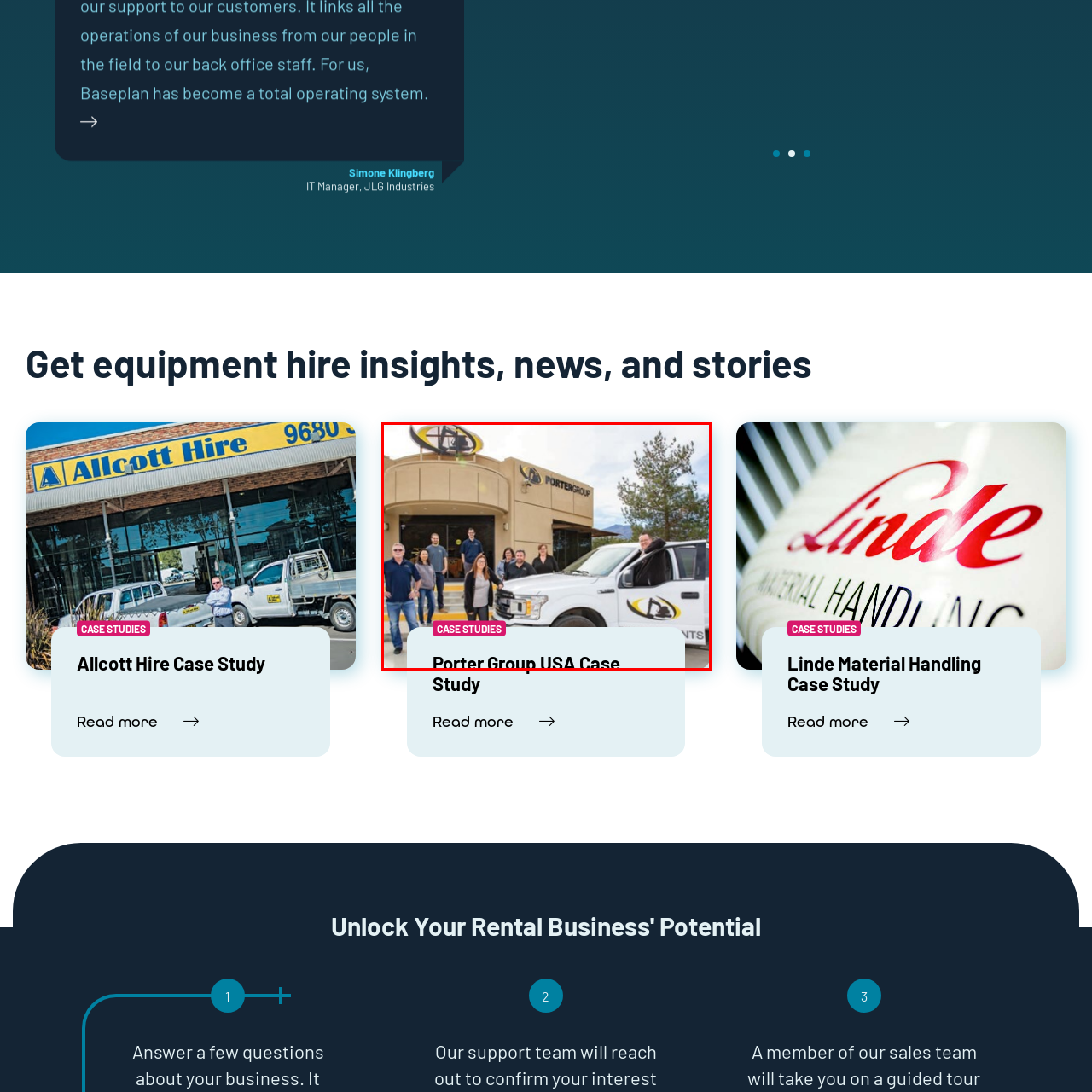Please scrutinize the image marked by the red boundary and answer the question that follows with a detailed explanation, using the image as evidence: 
What is the purpose of the banner at the bottom of the image?

The banner at the bottom of the image labels it as a 'CASE STUDIES' entry, indicating its relevance to business insights or success stories, which suggests that the image is meant to showcase a successful project or business case.